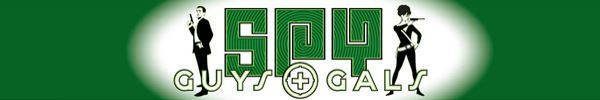Carefully examine the image and provide an in-depth answer to the question: What is the font style of the text 'SPY'?

The caption states that the text 'SPY' is designed in bold, stylized lettering, which suggests that the font style is bold and stylized.